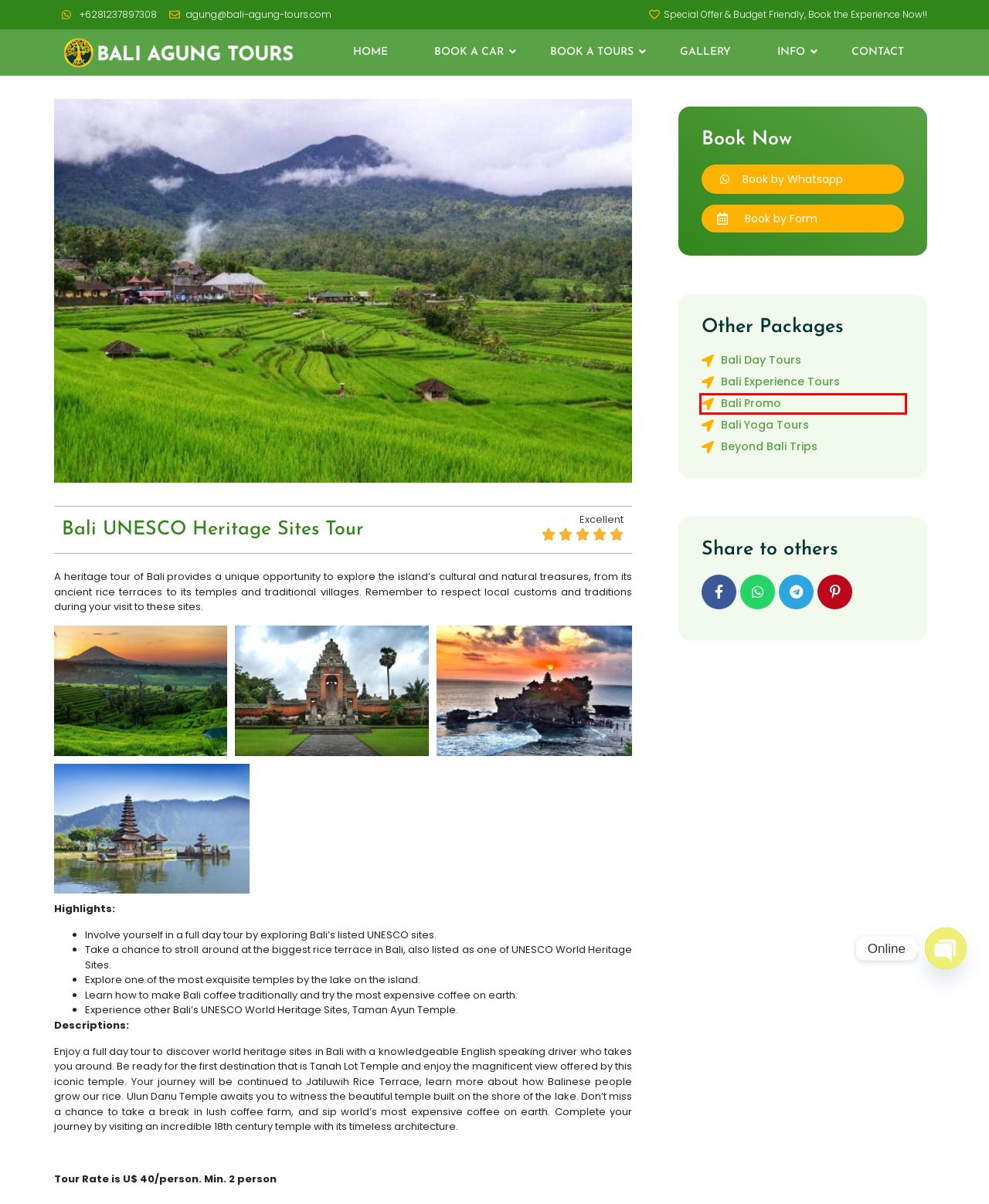Examine the webpage screenshot and identify the UI element enclosed in the red bounding box. Pick the webpage description that most accurately matches the new webpage after clicking the selected element. Here are the candidates:
A. Bali Agung Tours - Guide to the Perfect Bali Holiday
B. Beyond Bali Trips - Bali Agung Tour
C. Contact - Bali Agung Tour
D. Bali Tour Packages - Bali Agung Tour
E. Review & Gallery - Bali Agung Tour
F. Bali Experience Tours - Bali Agung Tour
G. Bali Yoga Tours - Bali Agung Tour
H. BALI PROMO - Bali Agung Tour

H